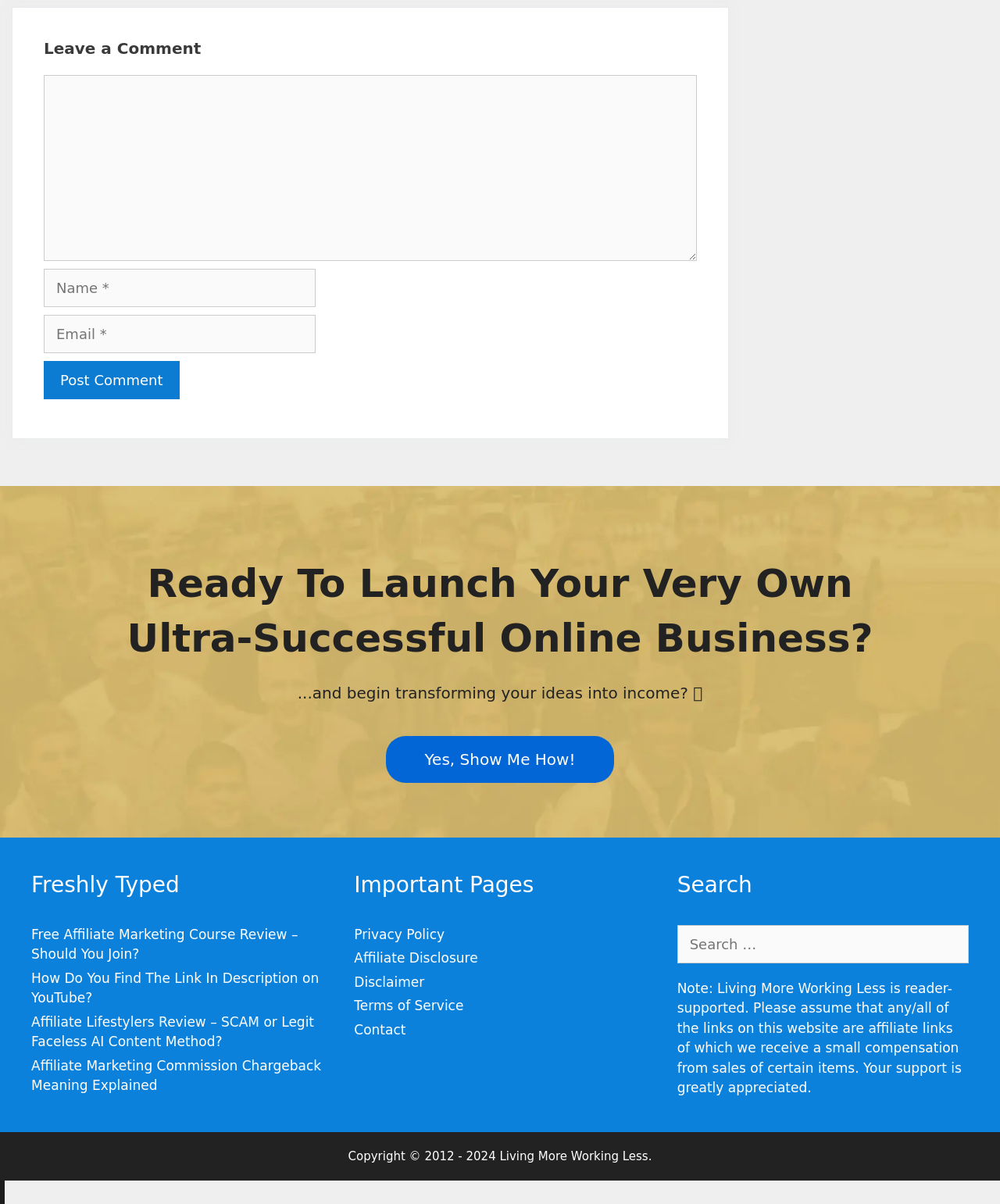Please provide a brief answer to the following inquiry using a single word or phrase:
What is the topic of the article with the heading 'Ready To Launch Your Very Own Ultra-Successful Online Business?'?

Online business